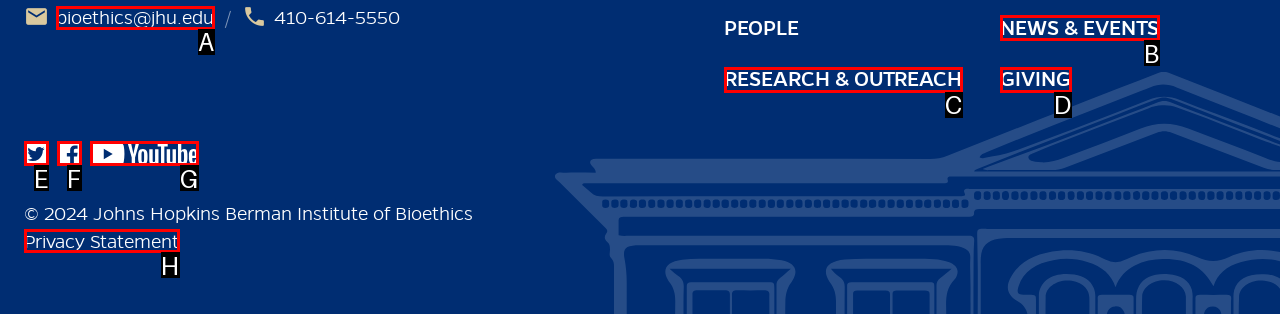Please indicate which option's letter corresponds to the task: Read privacy statement by examining the highlighted elements in the screenshot.

H